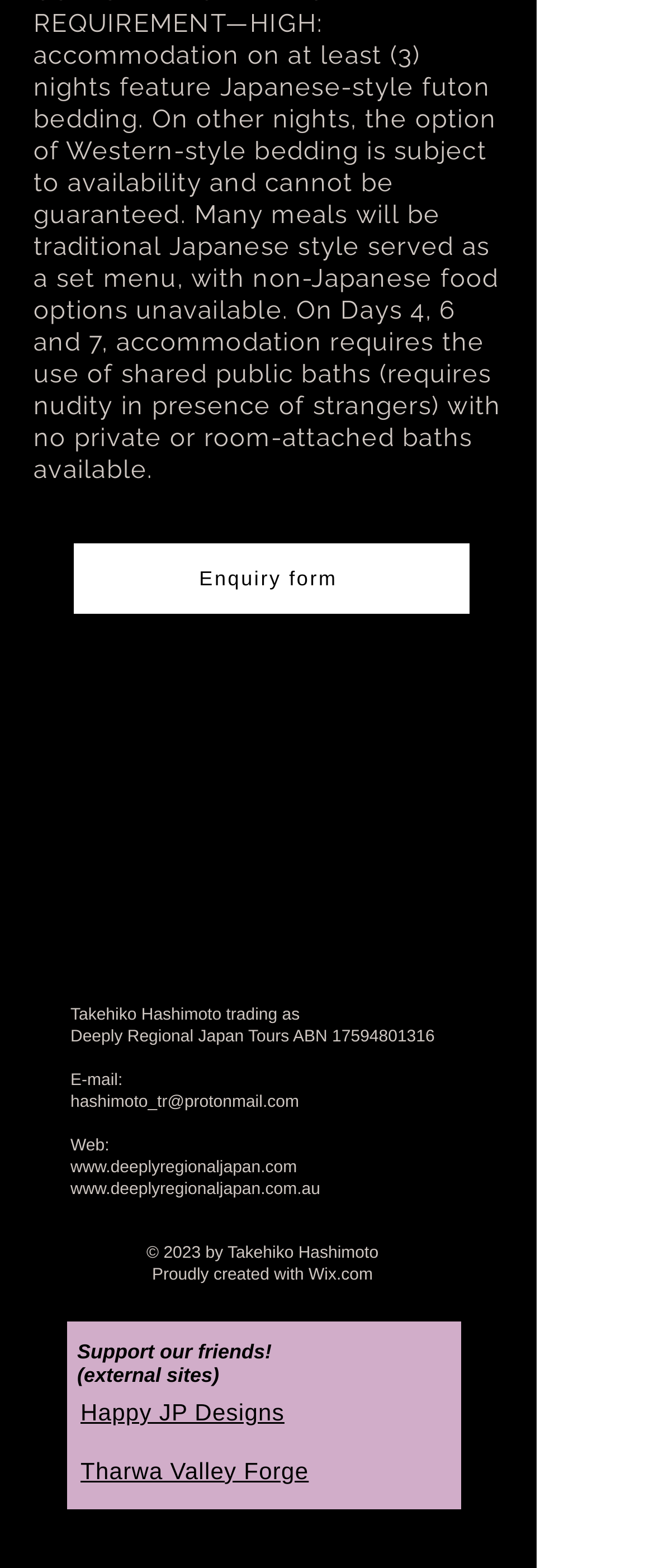Please determine the bounding box coordinates of the clickable area required to carry out the following instruction: "Visit Facebook page". The coordinates must be four float numbers between 0 and 1, represented as [left, top, right, bottom].

[0.113, 0.458, 0.203, 0.495]